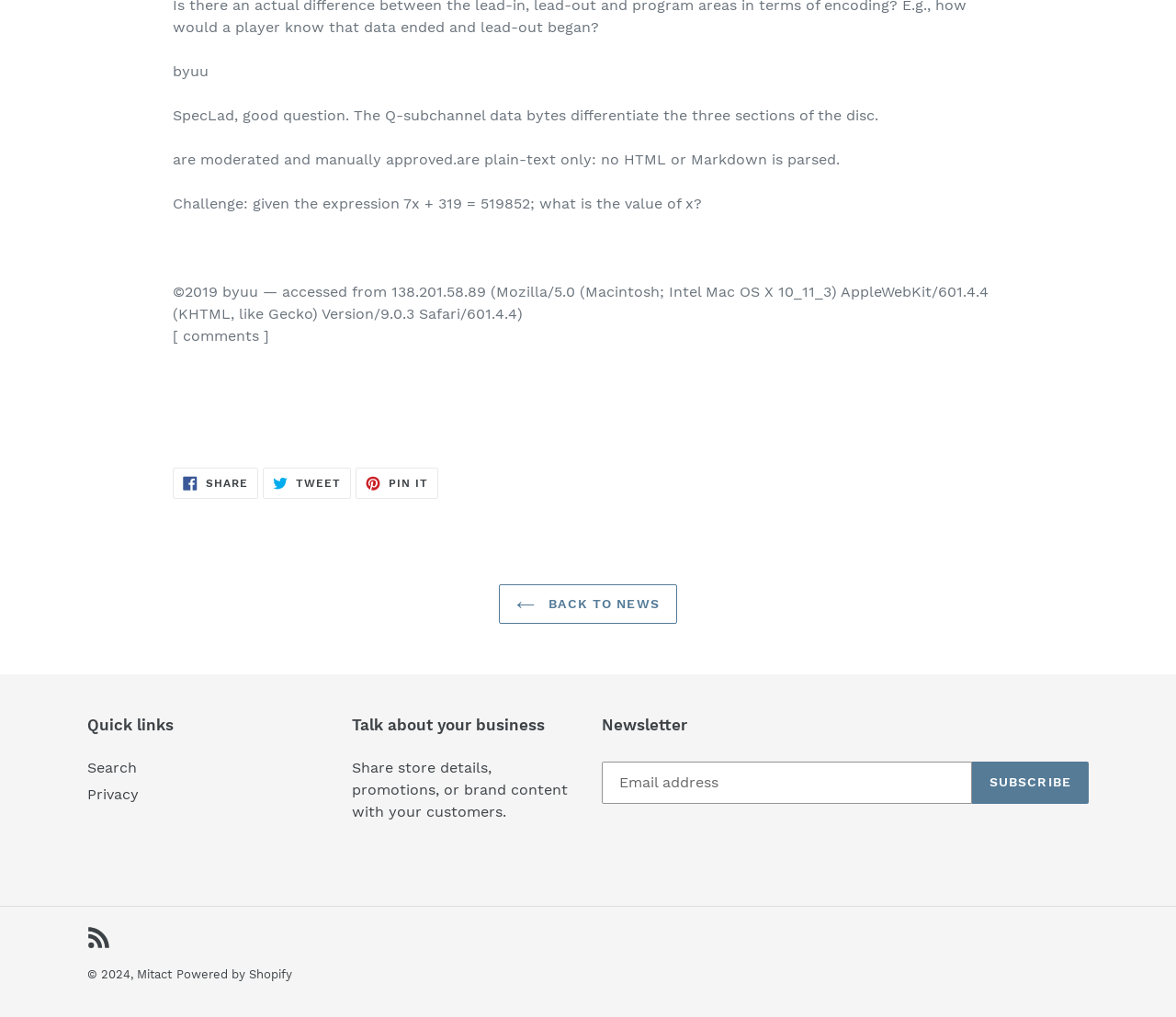Extract the bounding box coordinates of the UI element described by: "RSS". The coordinates should include four float numbers ranging from 0 to 1, e.g., [left, top, right, bottom].

[0.074, 0.91, 0.094, 0.933]